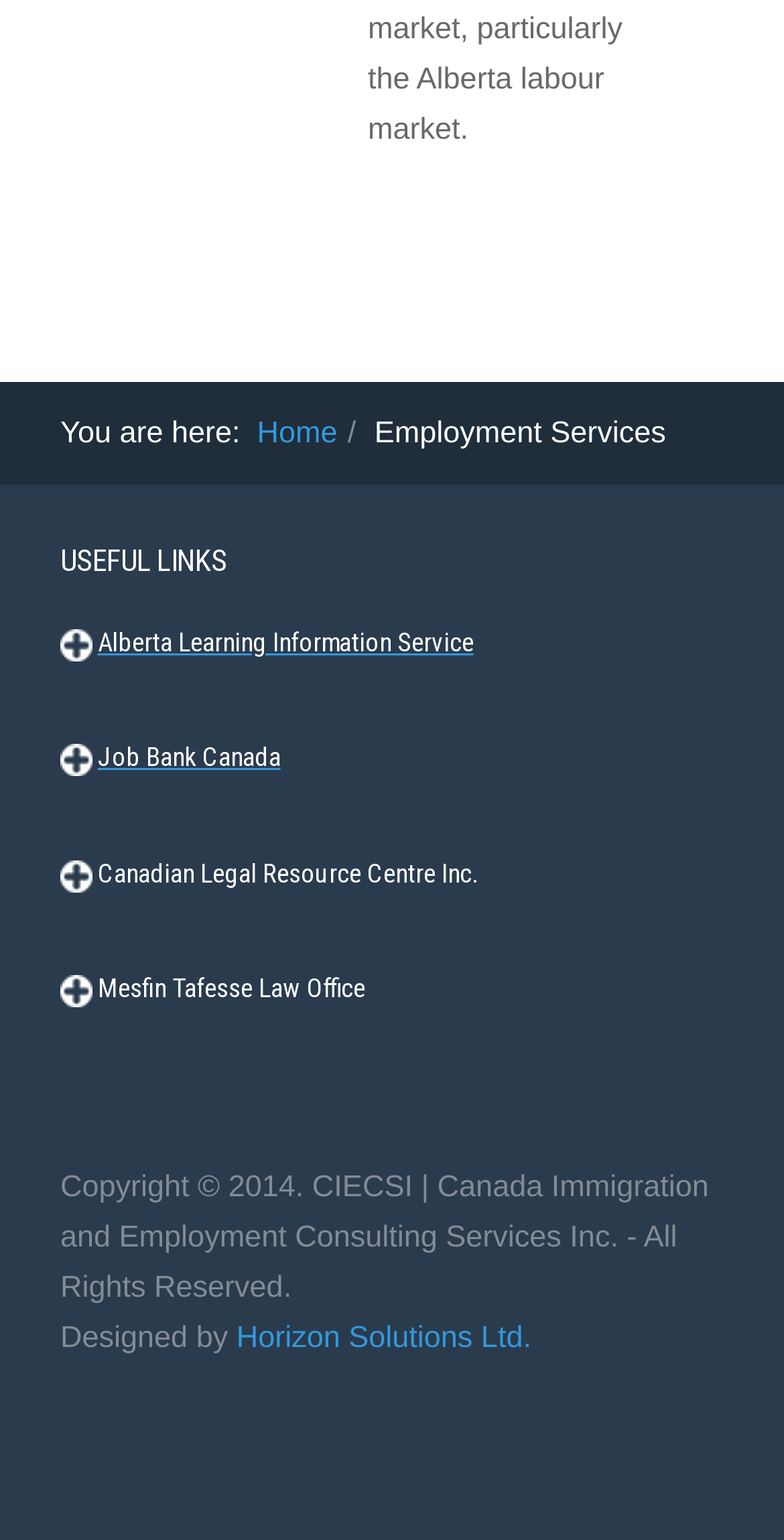What is the name of the first link in the useful links section?
Your answer should be a single word or phrase derived from the screenshot.

Alberta Learning Information Service